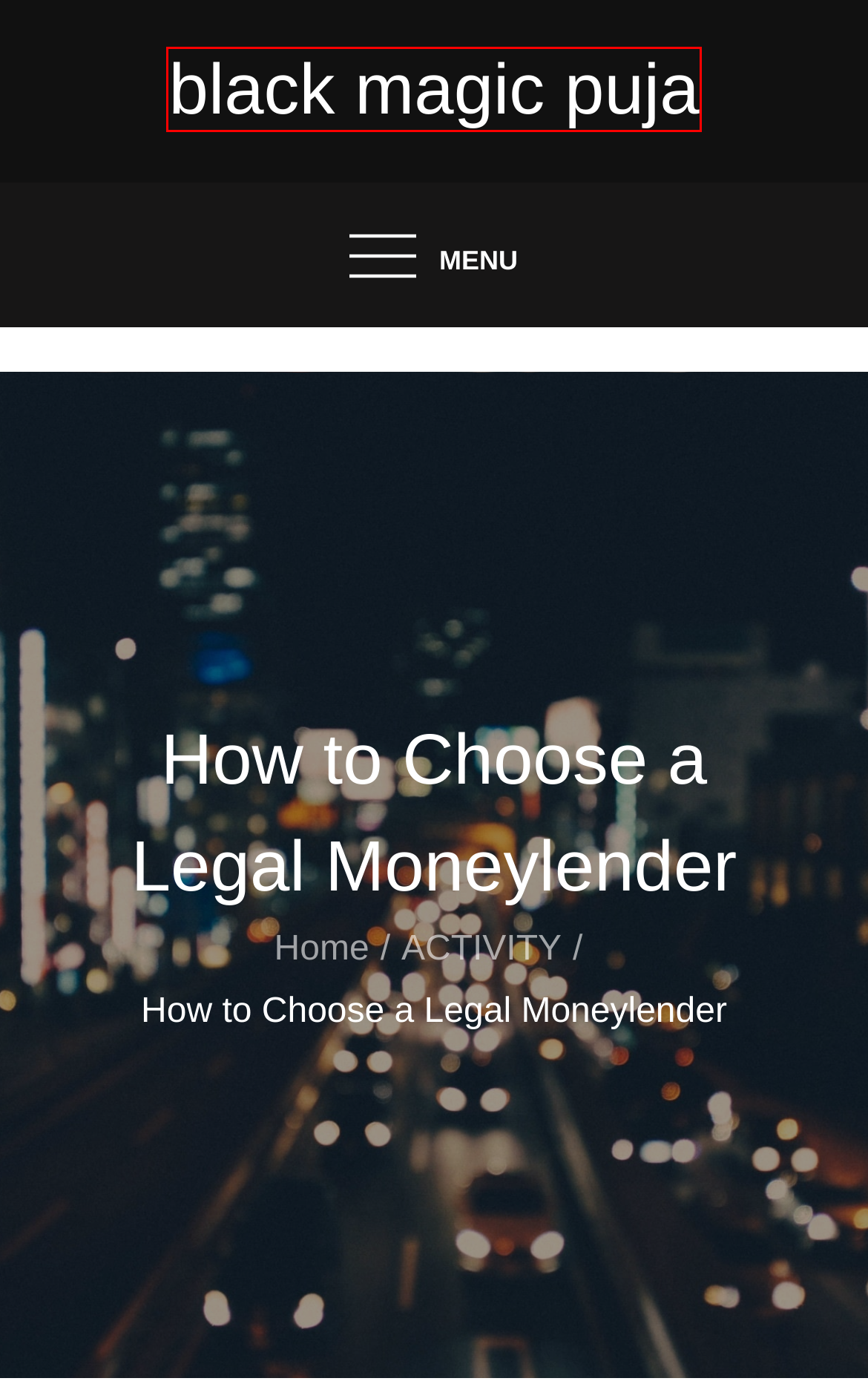Observe the screenshot of a webpage with a red bounding box highlighting an element. Choose the webpage description that accurately reflects the new page after the element within the bounding box is clicked. Here are the candidates:
A. The Thrilling World of Online Casinos
B. Gernal - black magic puja
C. ACTIVITY - black magic puja
D. 24Hrs Licensed Money Lender in Singapore | 118 Credit | Loan Agency
E. Parier avec Prudence : Découvrez l'univers de 1x Bet
F. black magic puja
G. ABOUT US - black magic puja
H. Cultura puertorriqueña en los Estados Unidos

F